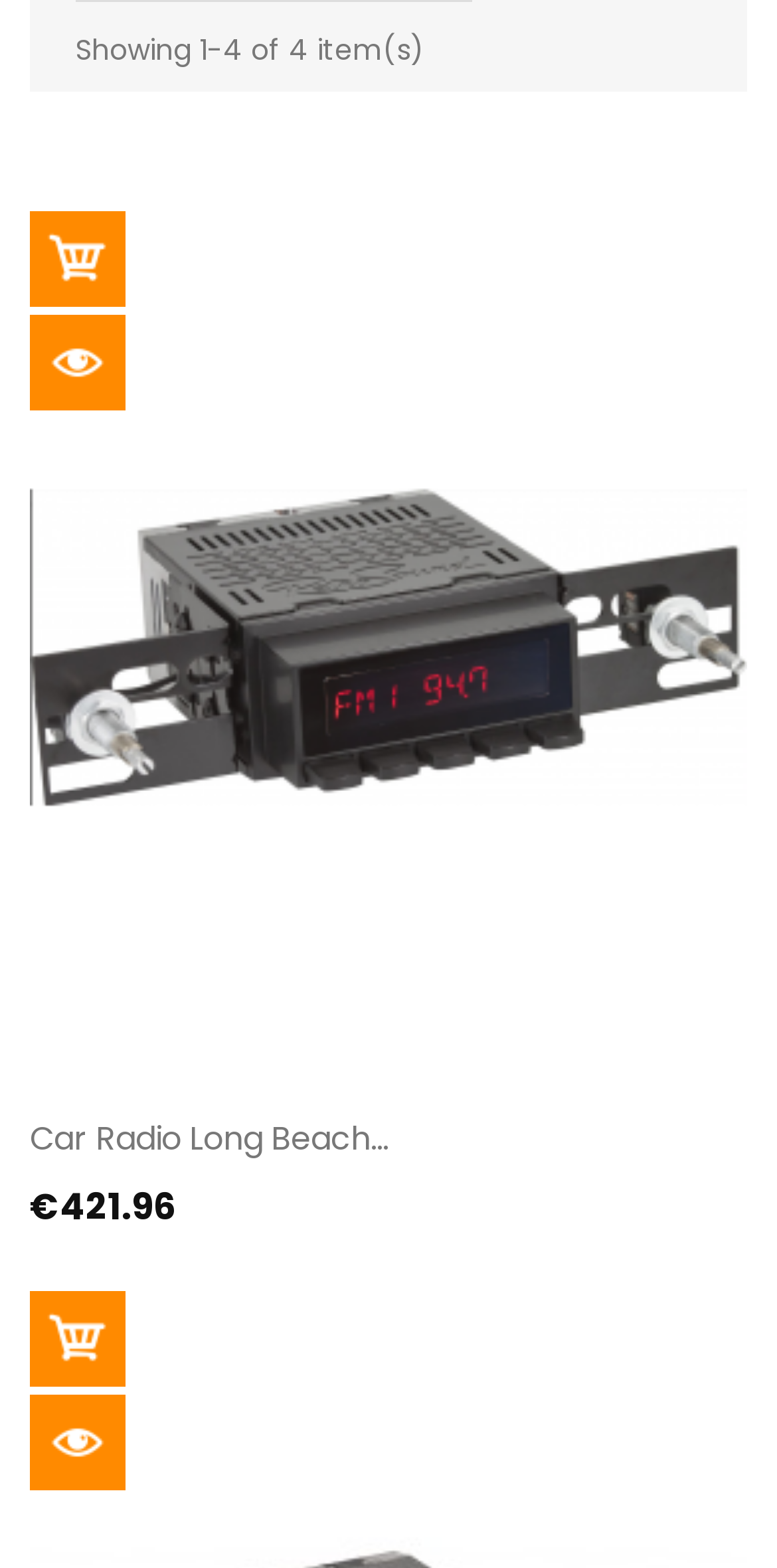What is the price of the Car Radio Long Beach?
Using the image, give a concise answer in the form of a single word or short phrase.

€421.96